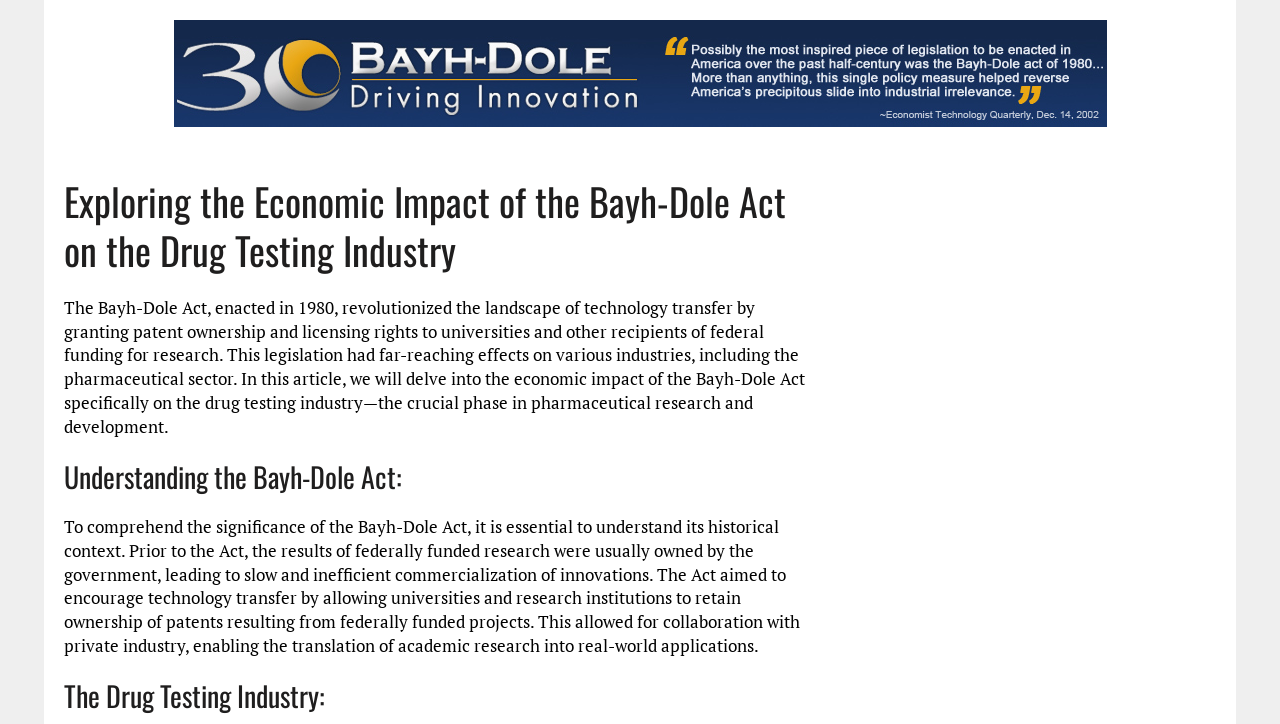Kindly respond to the following question with a single word or a brief phrase: 
What is the purpose of the article?

To explore economic impact